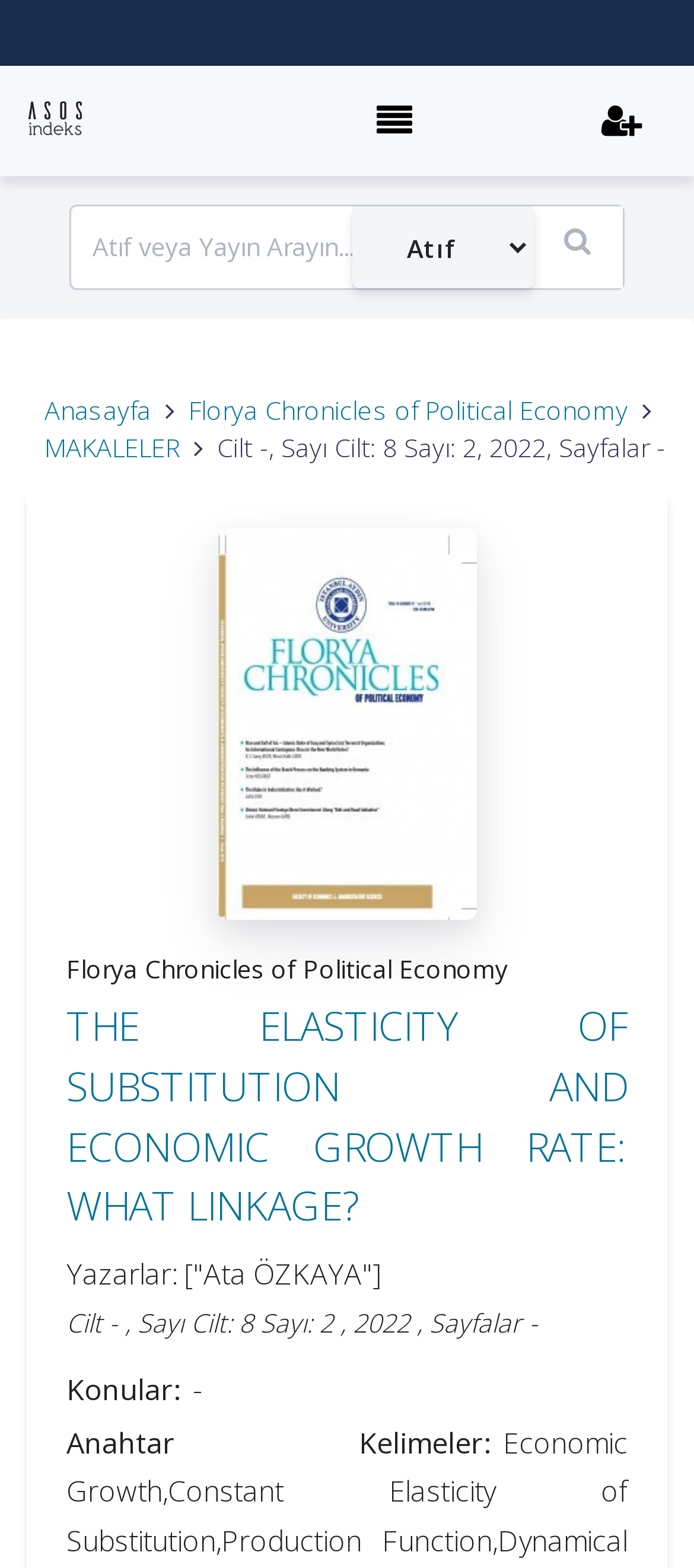Generate an in-depth caption that captures all aspects of the webpage.

This webpage appears to be an academic article page, specifically a research paper titled "THE ELASTICITY OF SUBSTITUTION AND ECONOMIC GROWTH RATE: WHAT LINKAGE?" by Ata ÖZKAYA. 

At the top left corner, there is the Asos İndeks logo, which is an image. Next to it, there are two toggle navigation buttons. 

Below the logo, there is a search bar where users can input text to search for citations or publications. The search bar is accompanied by a dropdown menu and a search button. 

On the top right side, there is a breadcrumb navigation menu that shows the current page's location within the website's hierarchy. The menu includes links to the homepage, "Florya Chronicles of Political Economy", and "MAKALELER".

Below the navigation menu, there is an image related to "Florya Chronicles of Political Economy". 

The main content of the page is the research paper, which includes the title, author information, and abstract. The title is "THE ELASTICITY OF SUBSTITUTION AND ECONOMIC GROWTH RATE: WHAT LINKAGE?", and the author is Ata ÖZKAYA. The abstract discusses the effect of elasticity of substitution on income per-capita, growth rate of capital-labor ratio, and growth rate of income. 

The paper's metadata is also displayed, including the volume and issue number, publication date, and page range. Additionally, there are sections for keywords and topics related to the paper.